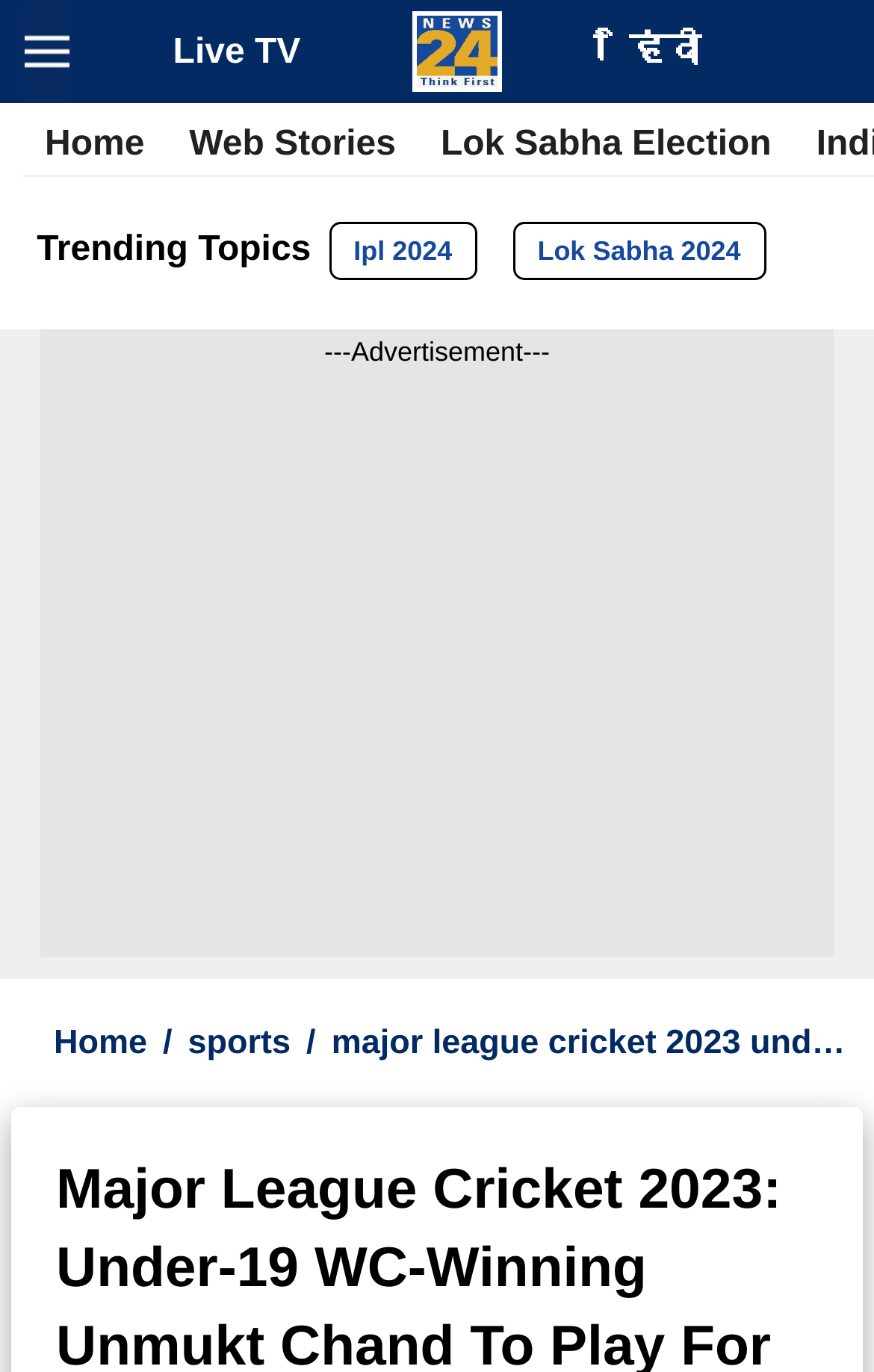What is the name of the person mentioned in the article?
Answer the question with a single word or phrase by looking at the picture.

Unmukt Chand